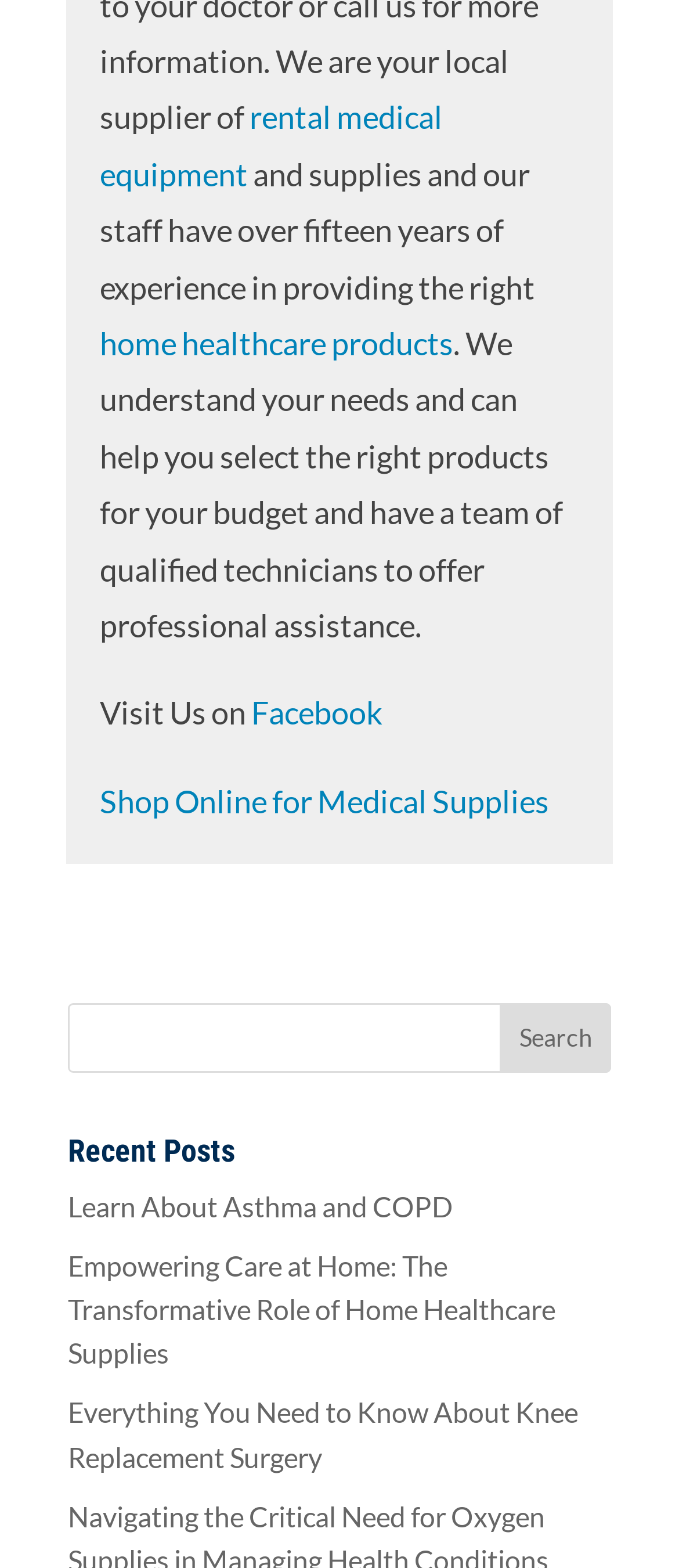Locate the bounding box coordinates of the clickable area needed to fulfill the instruction: "Learn about Asthma and COPD".

[0.1, 0.758, 0.667, 0.779]